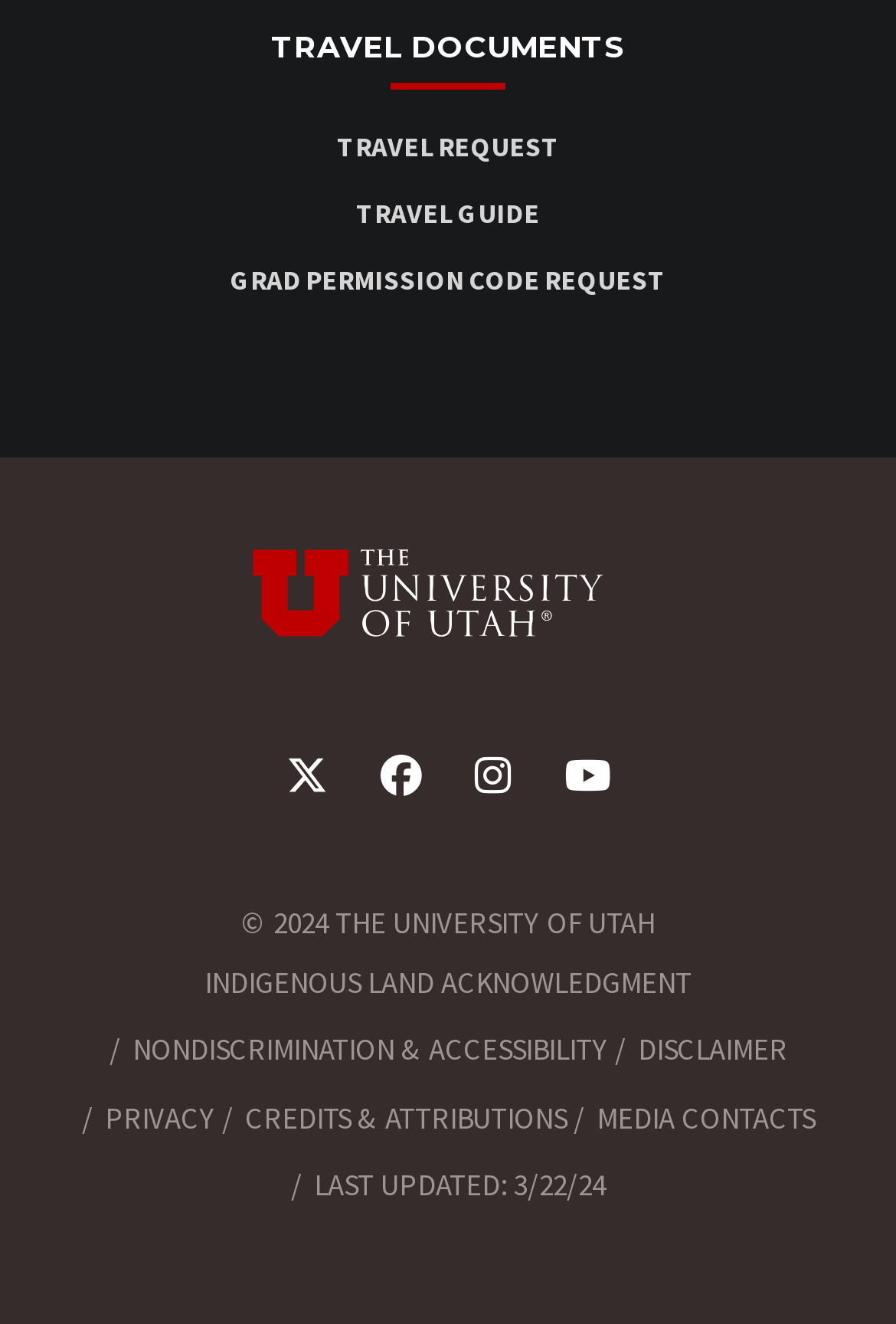Please reply to the following question using a single word or phrase: 
What type of documents are related to the 'TRAVEL REQUEST' link?

Travel documents